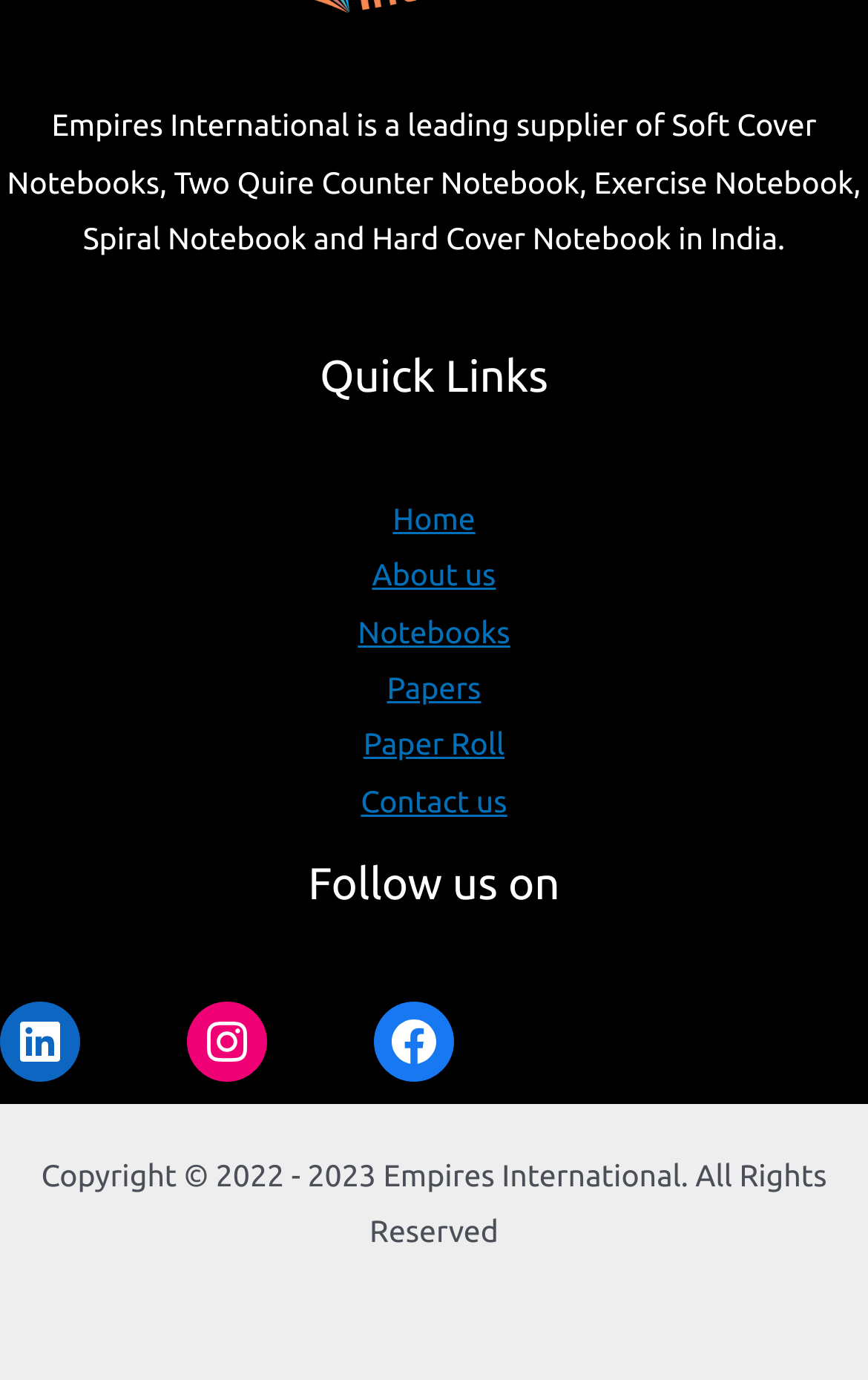Pinpoint the bounding box coordinates of the element you need to click to execute the following instruction: "Click on Notebooks". The bounding box should be represented by four float numbers between 0 and 1, in the format [left, top, right, bottom].

[0.412, 0.445, 0.588, 0.47]